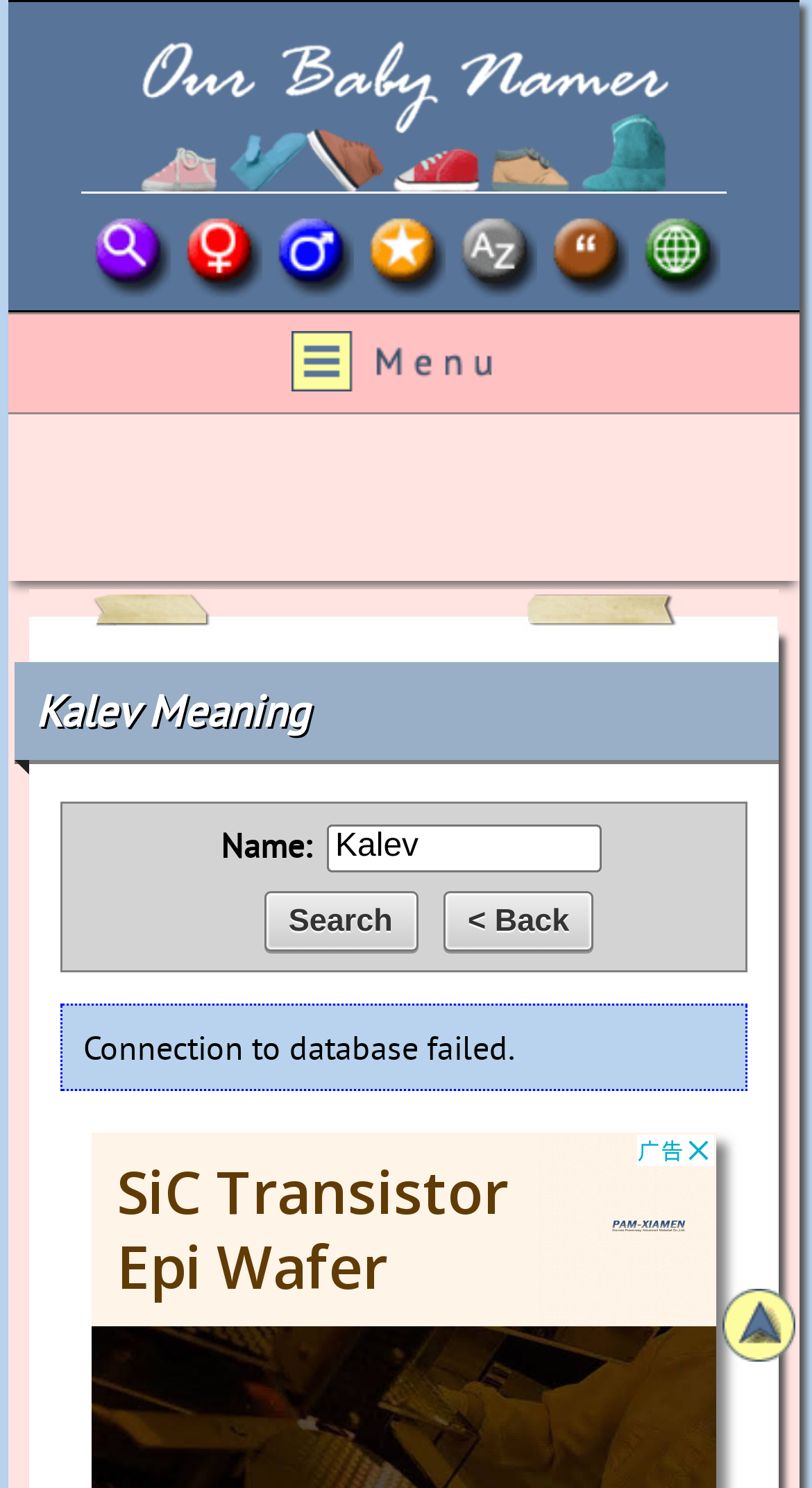From the element description title="Boy Names", predict the bounding box coordinates of the UI element. The coordinates must be specified in the format (top-left x, top-left y, bottom-right x, bottom-right y) and should be within the 0 to 1 range.

[0.333, 0.181, 0.436, 0.208]